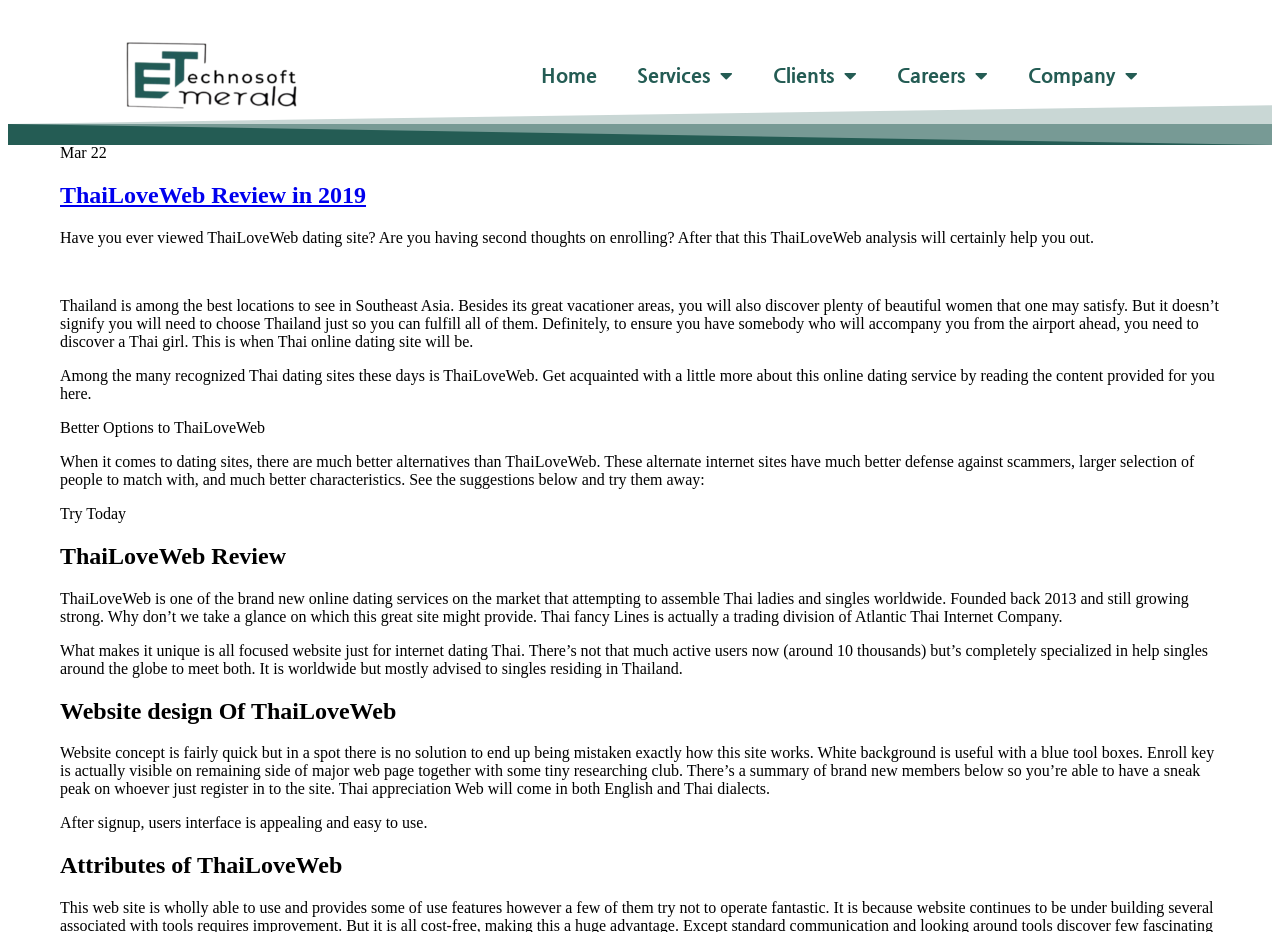Illustrate the webpage thoroughly, mentioning all important details.

The webpage is a review of ThaiLoveWeb, a dating site, with a focus on its features and services. At the top of the page, there is a small image and a few links, including "Home", "Services", "Clients", "Careers", and "Company", which are likely part of the website's navigation menu. 

Below the navigation menu, there is a heading that reads "ThaiLoveWeb Review in 2019" followed by a brief introduction to the review. The introduction explains that the review will help readers decide whether to enroll in ThaiLoveWeb dating site.

The main content of the page is divided into several sections, each with its own heading. The first section discusses the benefits of using ThaiLoveWeb, highlighting its focus on connecting Thai women with singles worldwide. The second section, "Better Options to ThaiLoveWeb", suggests alternative dating sites that offer better security, a larger pool of potential matches, and more features.

The third section, "ThaiLoveWeb Review", provides an in-depth review of the site, including its history, features, and user interface. The review explains that ThaiLoveWeb is a relatively new dating site, founded in 2013, and that it has a small but growing user base of around 10,000 members. The site is designed to be easy to use, with a simple and intuitive interface, and it is available in both English and Thai languages.

Throughout the page, there are several paragraphs of text that provide more detailed information about ThaiLoveWeb's features and services, including its website design, user interface, and available features.